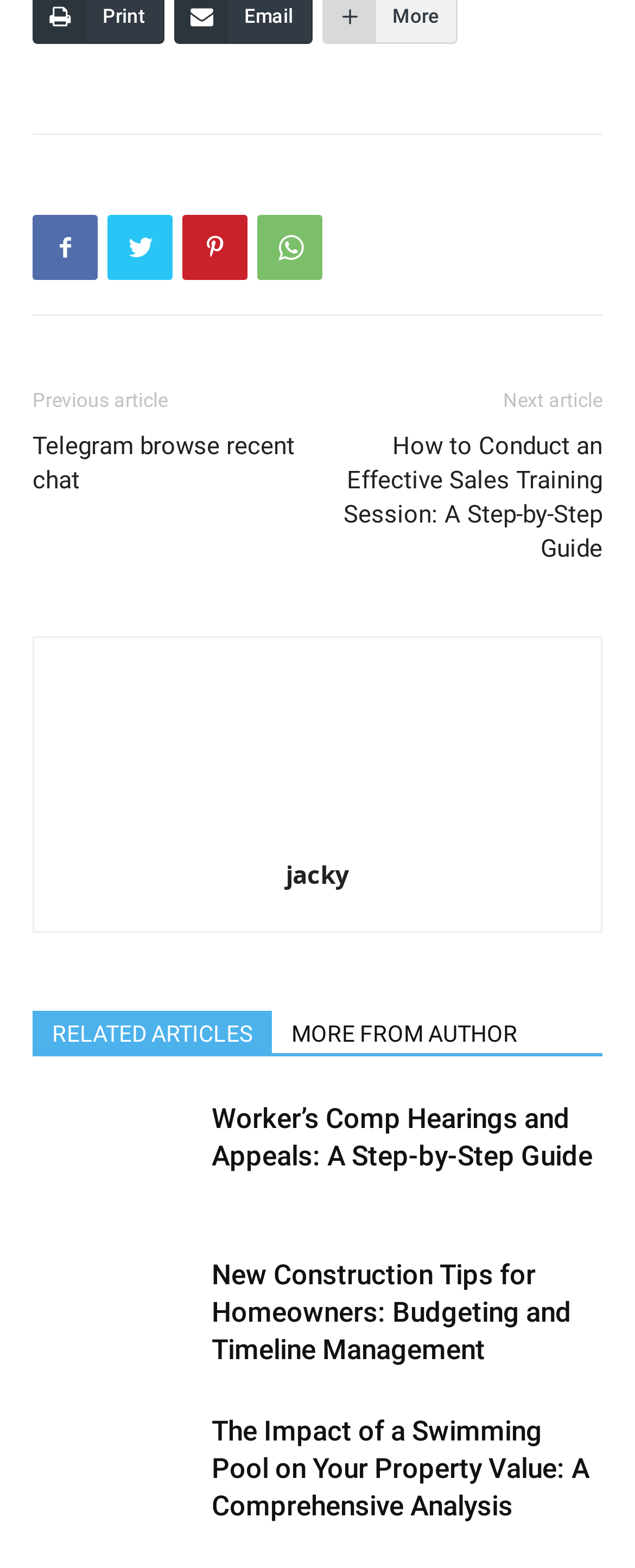Identify the bounding box coordinates of the clickable section necessary to follow the following instruction: "Learn about the impact of a Swimming Pool on Property Value". The coordinates should be presented as four float numbers from 0 to 1, i.e., [left, top, right, bottom].

[0.333, 0.902, 0.928, 0.971]